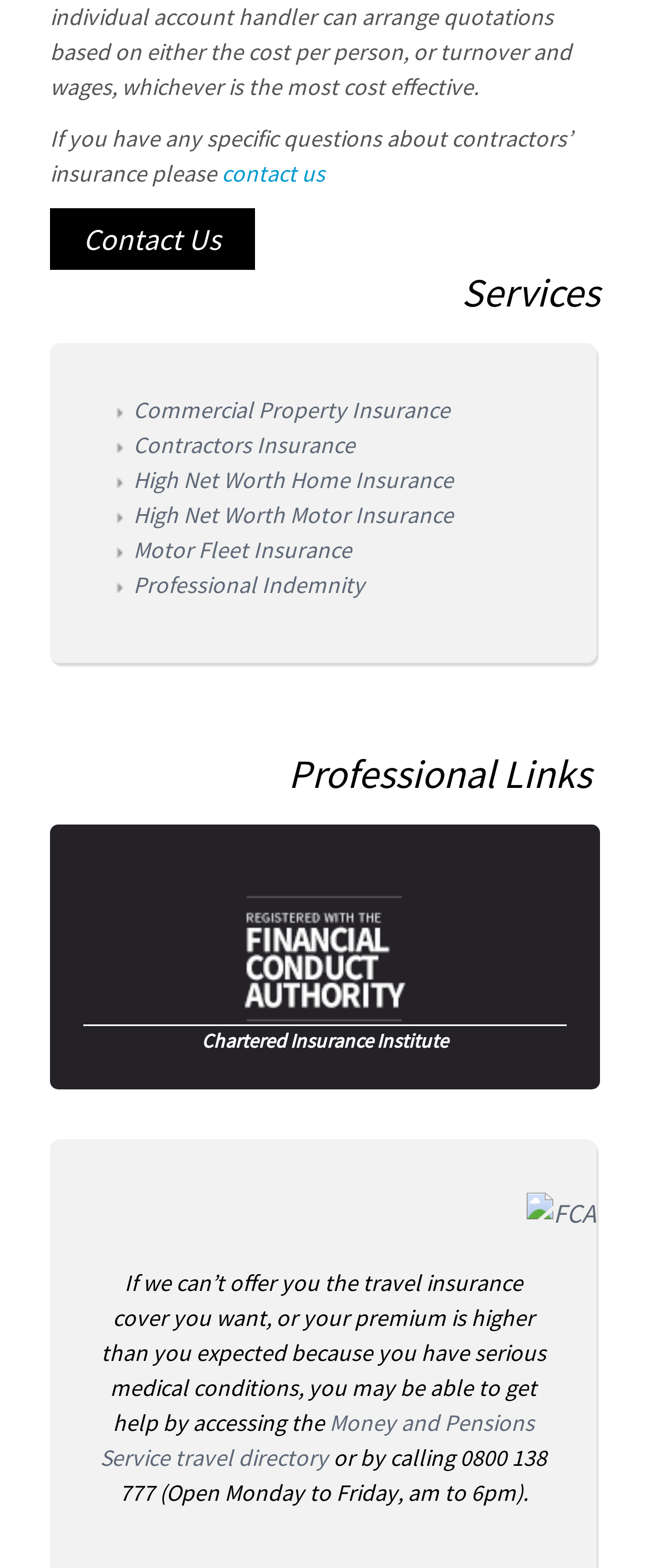What is the time range for calling the Money and Pensions Service?
Please respond to the question with a detailed and thorough explanation.

I looked at the text at the bottom of the page and found the time range '9am to 6pm' mentioned as the available time for calling the Money and Pensions Service.